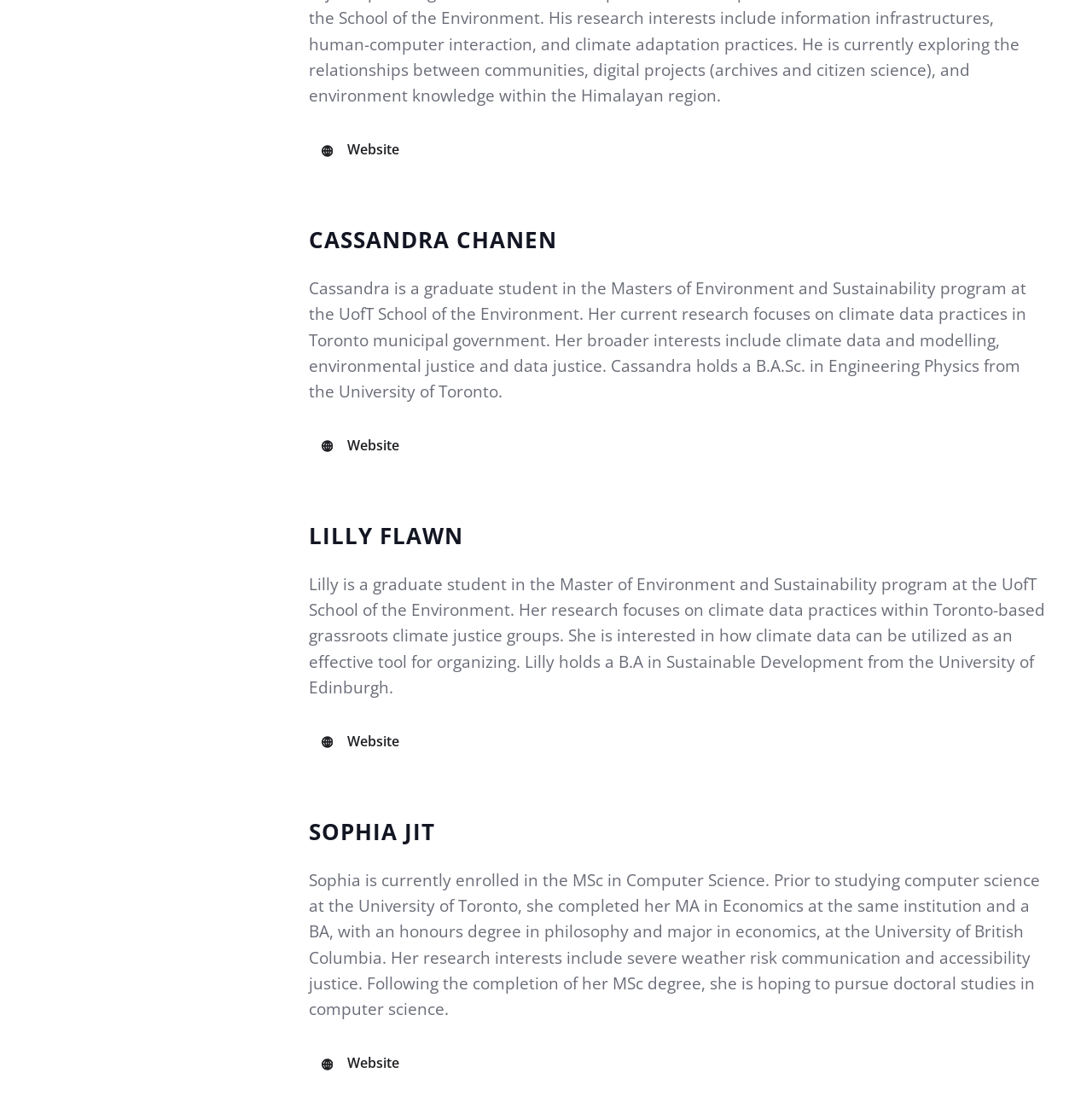What is the common program among the three individuals?
Please give a detailed and thorough answer to the question, covering all relevant points.

All three individuals, Cassandra, Lilly, and Sophia, are graduate students in the Environment and Sustainability program at the University of Toronto.